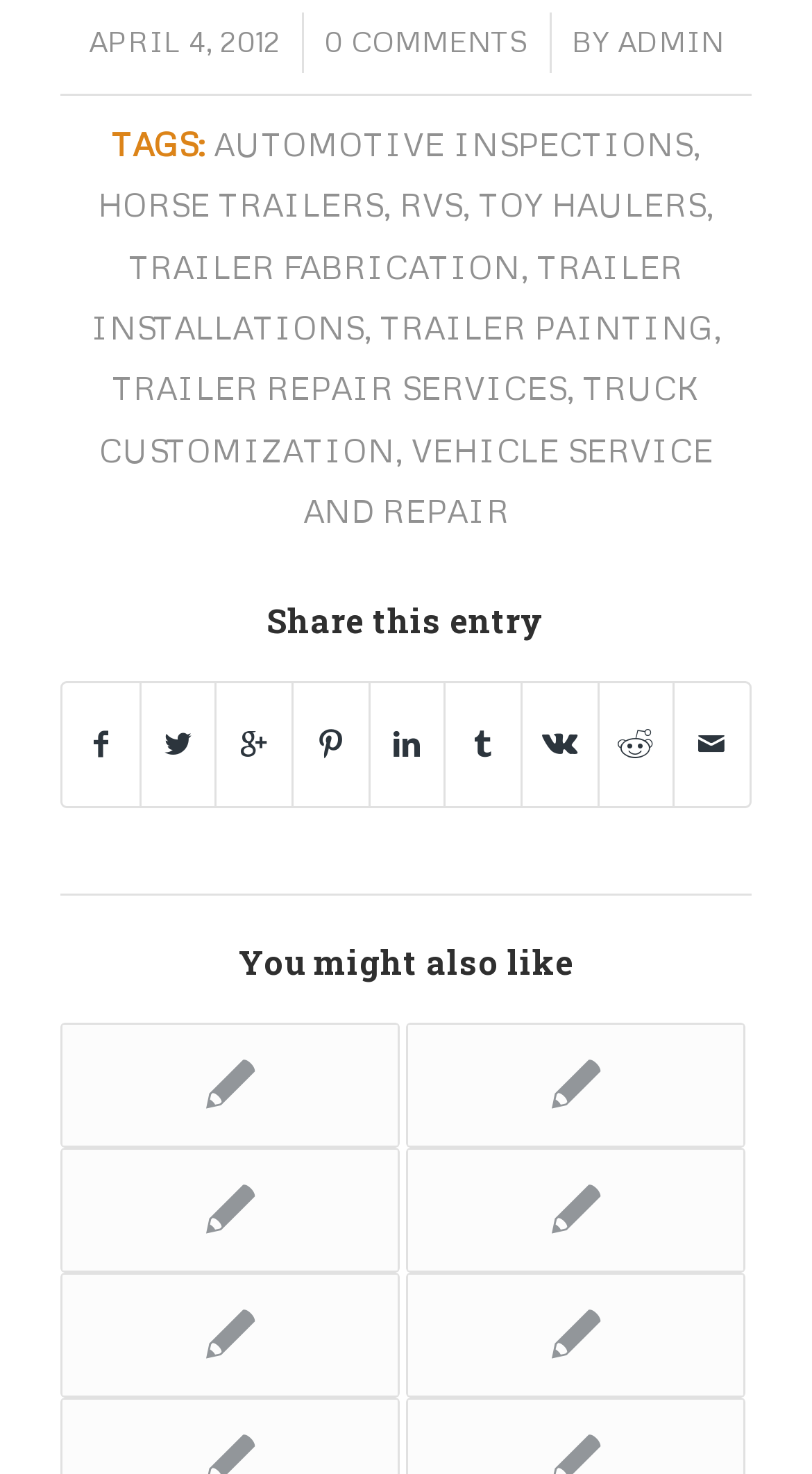How many related articles are suggested?
Please give a detailed answer to the question using the information shown in the image.

The number of related articles suggested can be counted by looking at the links below the 'You might also like' heading element. There are 5 links, each representing a related article, namely 'Horse Head Safety', 'The Five Cs of Phoenix Coach Works RVs', 'Toy Haulers for Outdoor Thrill Seekers', 'Your Trailer’s Worst Nightmare', and 'RV Repairs You Can Trust'.